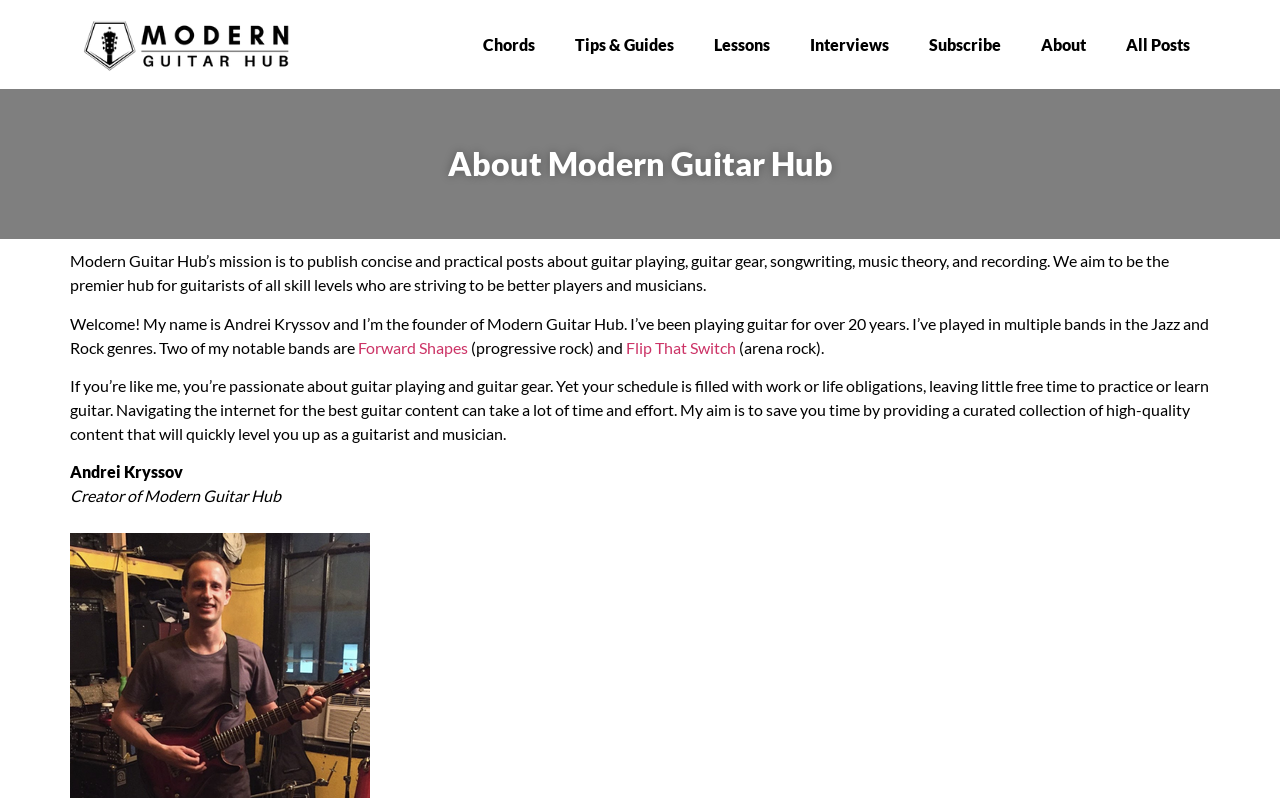Who is the founder of Modern Guitar Hub?
Examine the image and provide an in-depth answer to the question.

The founder of Modern Guitar Hub is mentioned in the text as Andrei Kryssov, who has been playing guitar for over 20 years and has played in multiple bands in the Jazz and Rock genres.